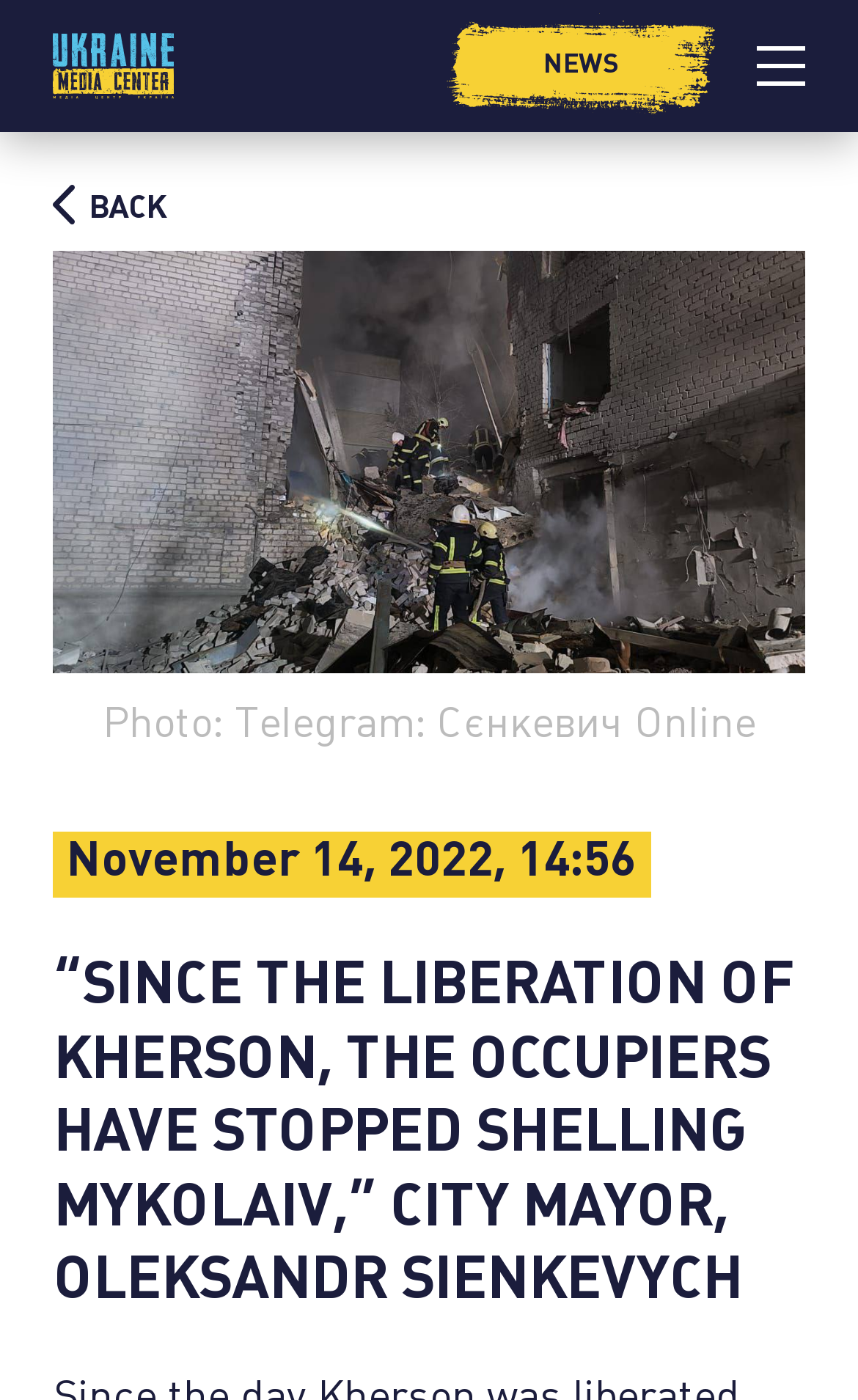Refer to the image and provide an in-depth answer to the question:
What is the occupation of Oleksandr Sienkevych?

Based on the webpage content, specifically the heading '“SINCE THE LIBERATION OF KHERSON, THE OCCUPIERS HAVE STOPPED SHELLING MYKOLAIV,” CITY MAYOR, OLEKSANDR SIENKEVYCH', it is clear that Oleksandr Sienkevych is the City Mayor.